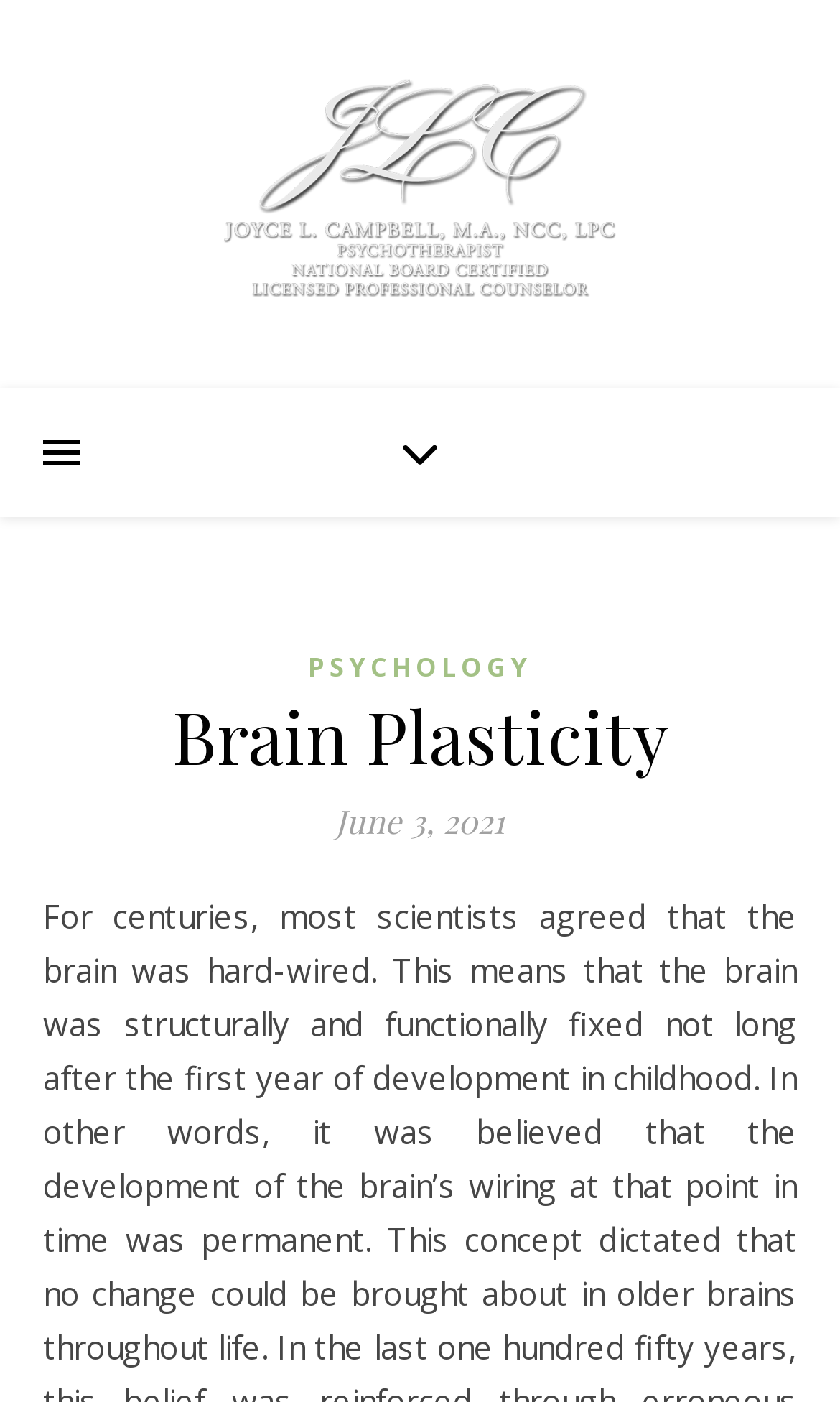Is the webpage optimized for mobile devices?
Using the image, provide a concise answer in one word or a short phrase.

Yes